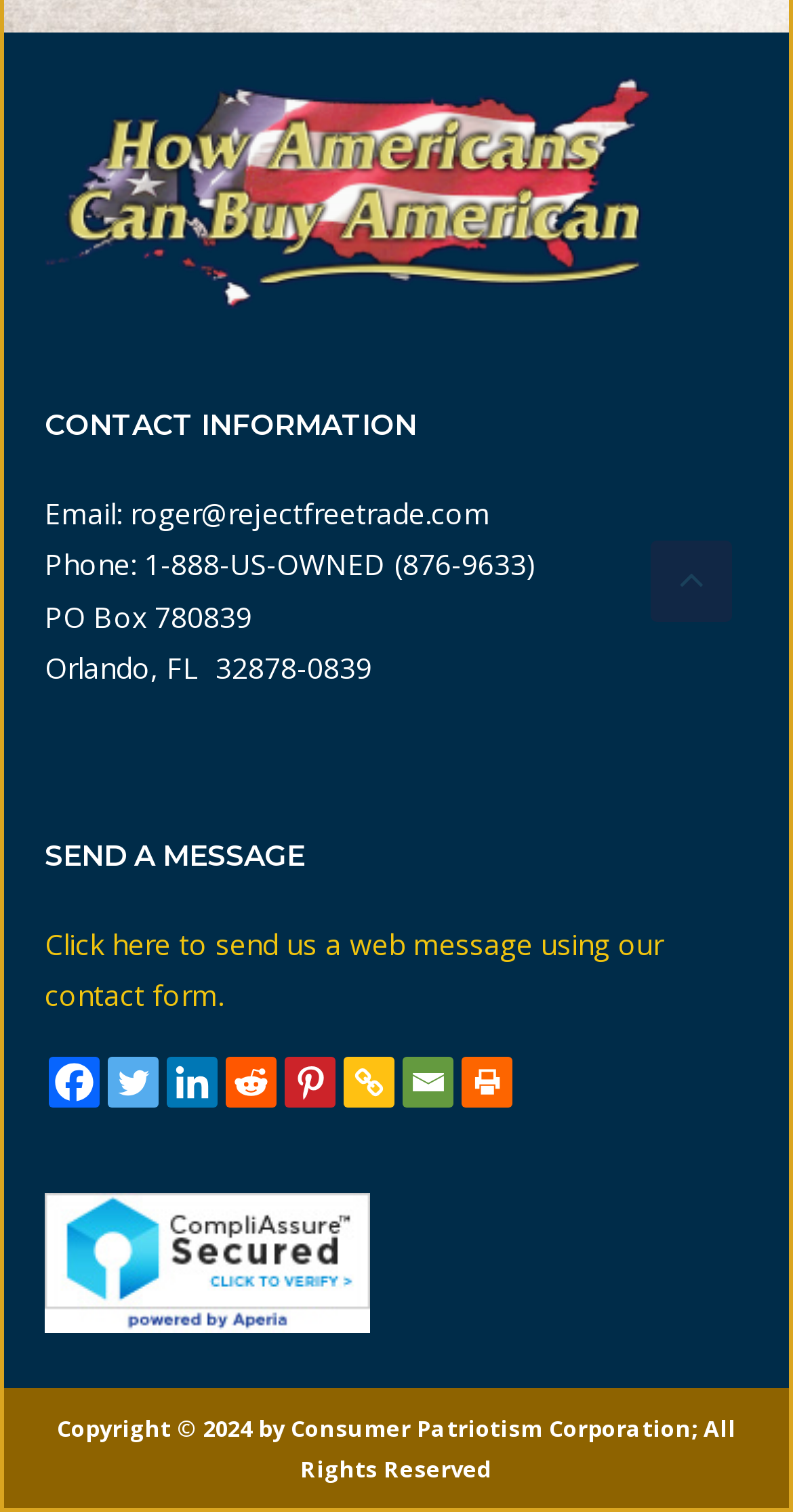What is the contact email?
Using the image as a reference, give a one-word or short phrase answer.

roger@rejectfreetrade.com